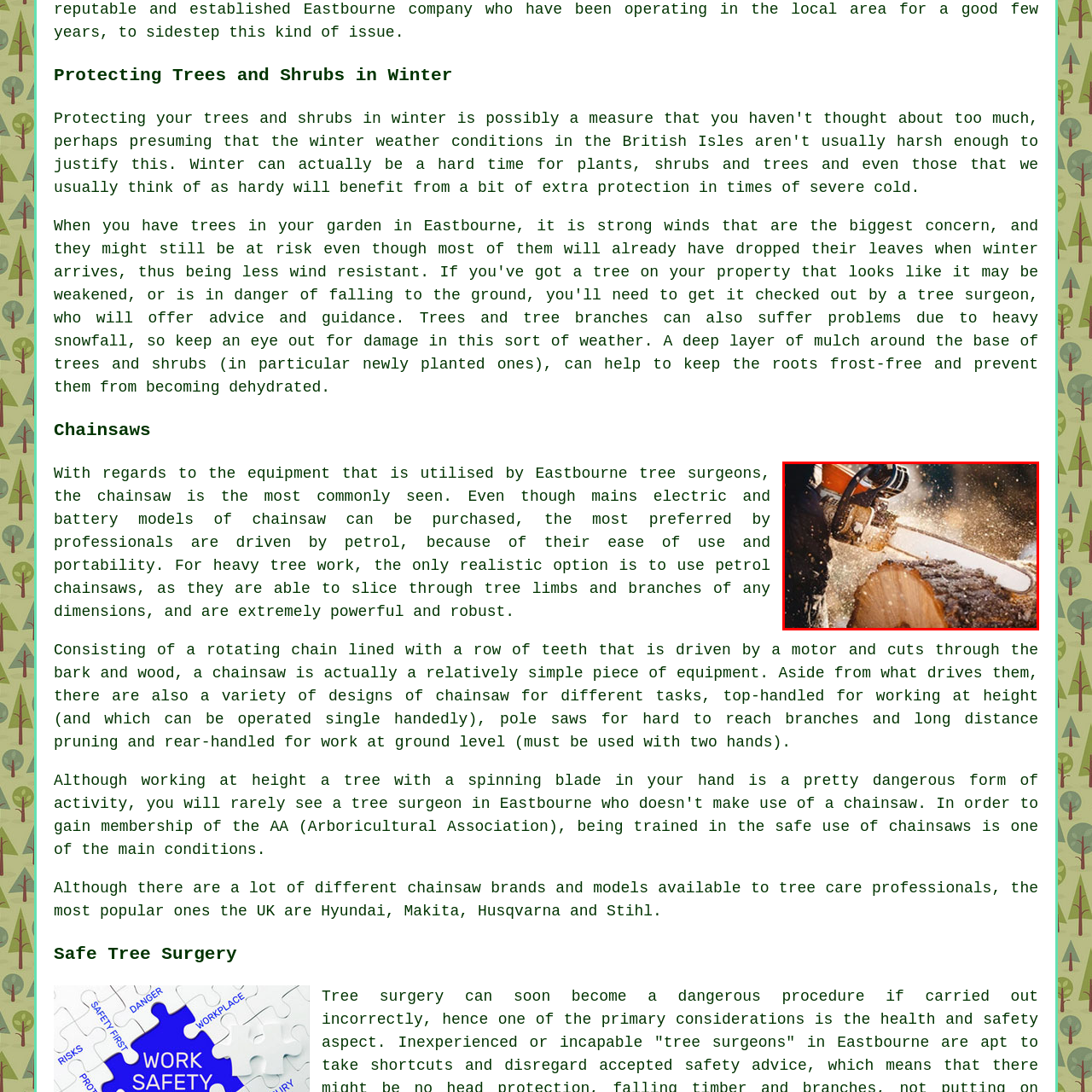What is scattered in the air as the chainsaw cuts through the log?
Carefully scrutinize the image inside the red bounding box and generate a comprehensive answer, drawing from the visual content.

The image depicts the moment the chainsaw slices through the log, and the caption mentions that wood shavings and splinters scatter in the air as a result, highlighting the power and efficiency of the tool.